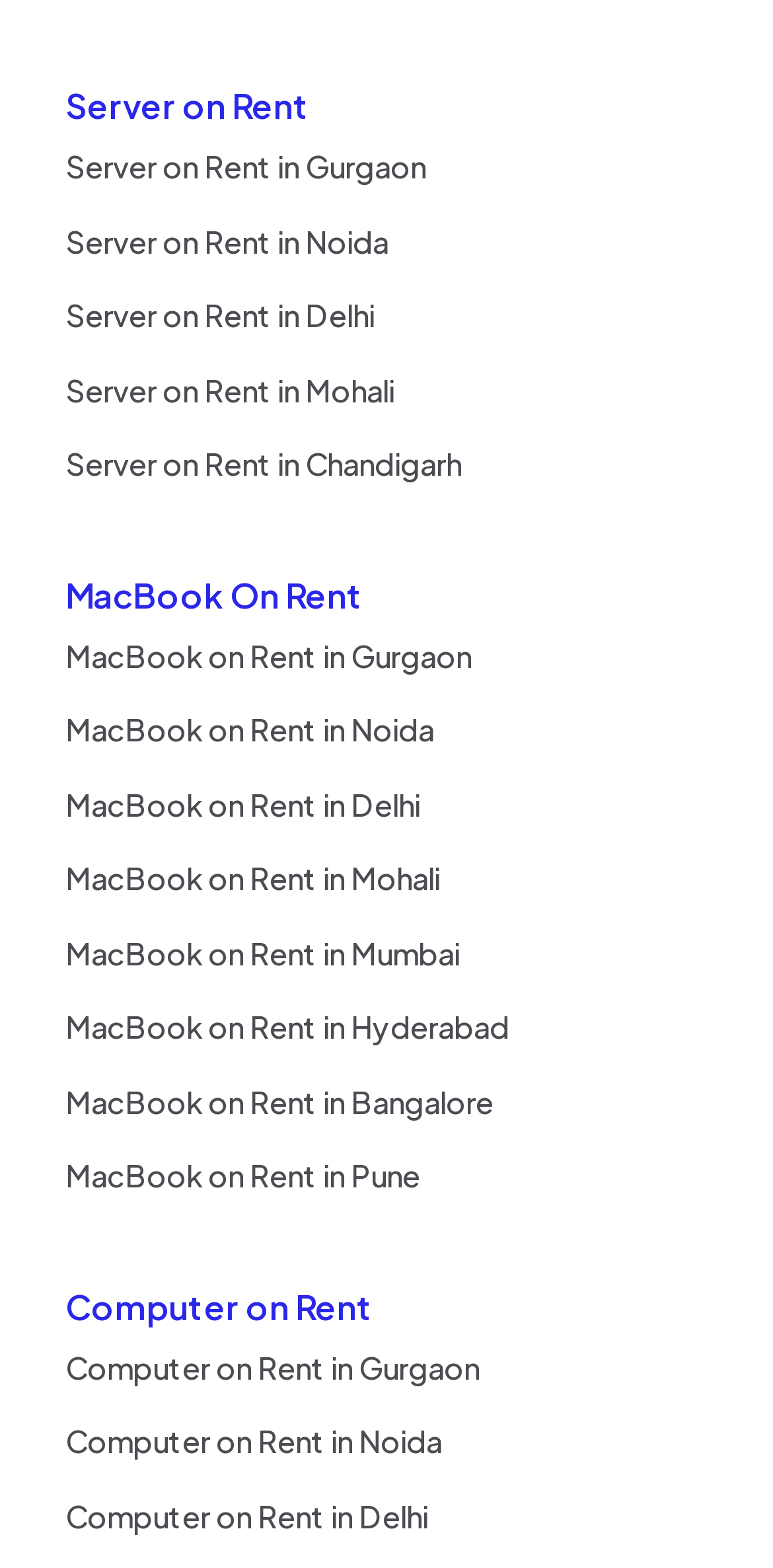Find the bounding box of the element with the following description: "Computer on Rent". The coordinates must be four float numbers between 0 and 1, formatted as [left, top, right, bottom].

[0.085, 0.819, 0.482, 0.846]